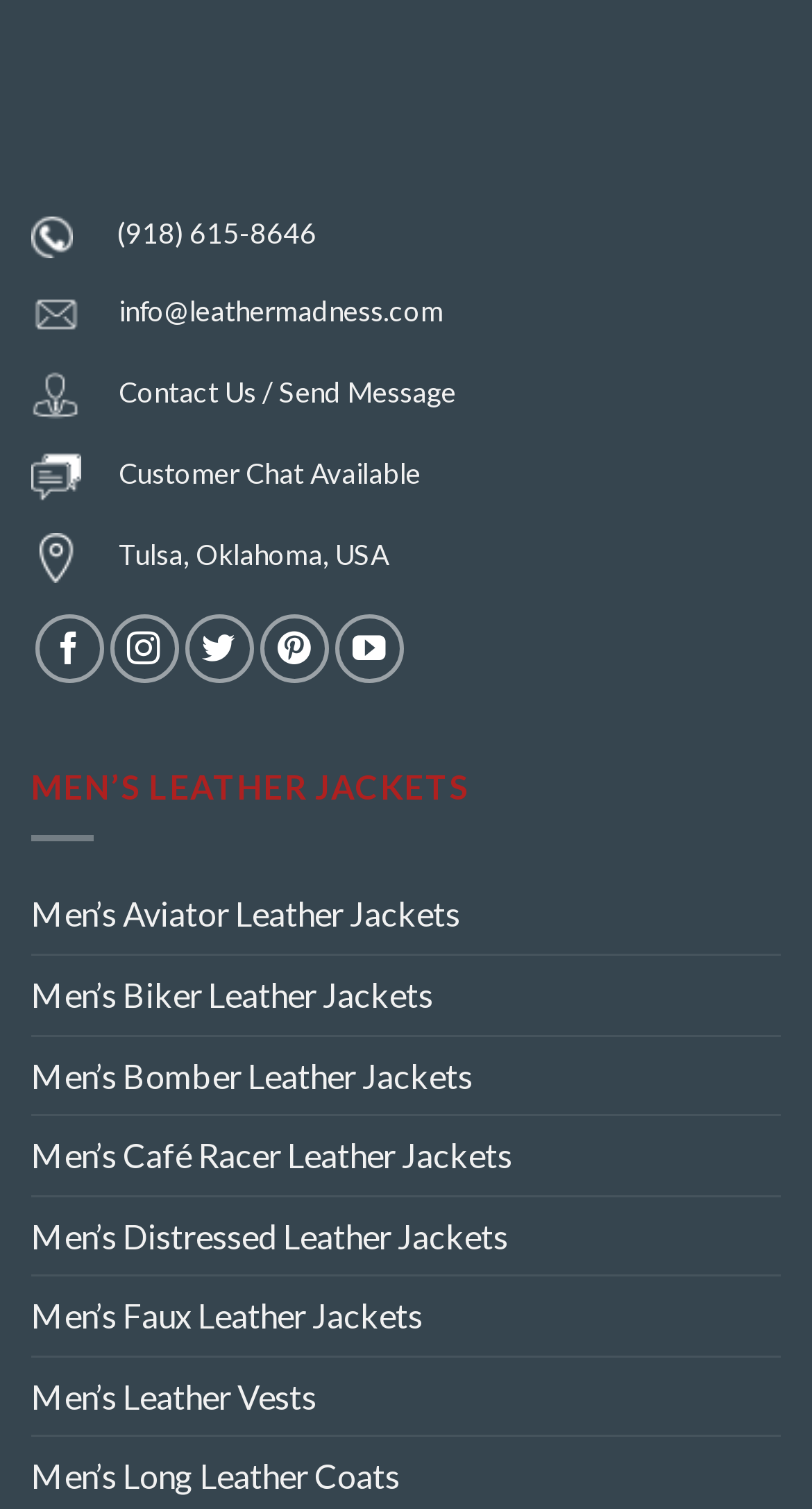Locate the bounding box coordinates of the element you need to click to accomplish the task described by this instruction: "Send an email to the store".

[0.138, 0.195, 0.546, 0.217]